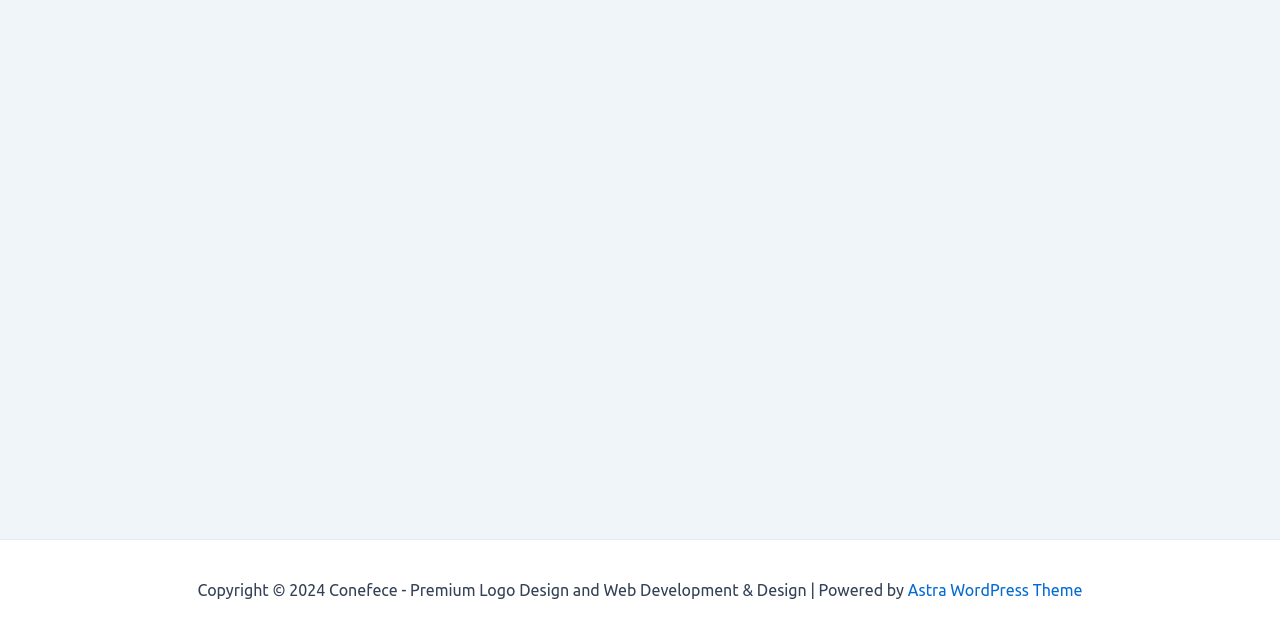From the webpage screenshot, predict the bounding box of the UI element that matches this description: "Astra WordPress Theme".

[0.709, 0.907, 0.846, 0.936]